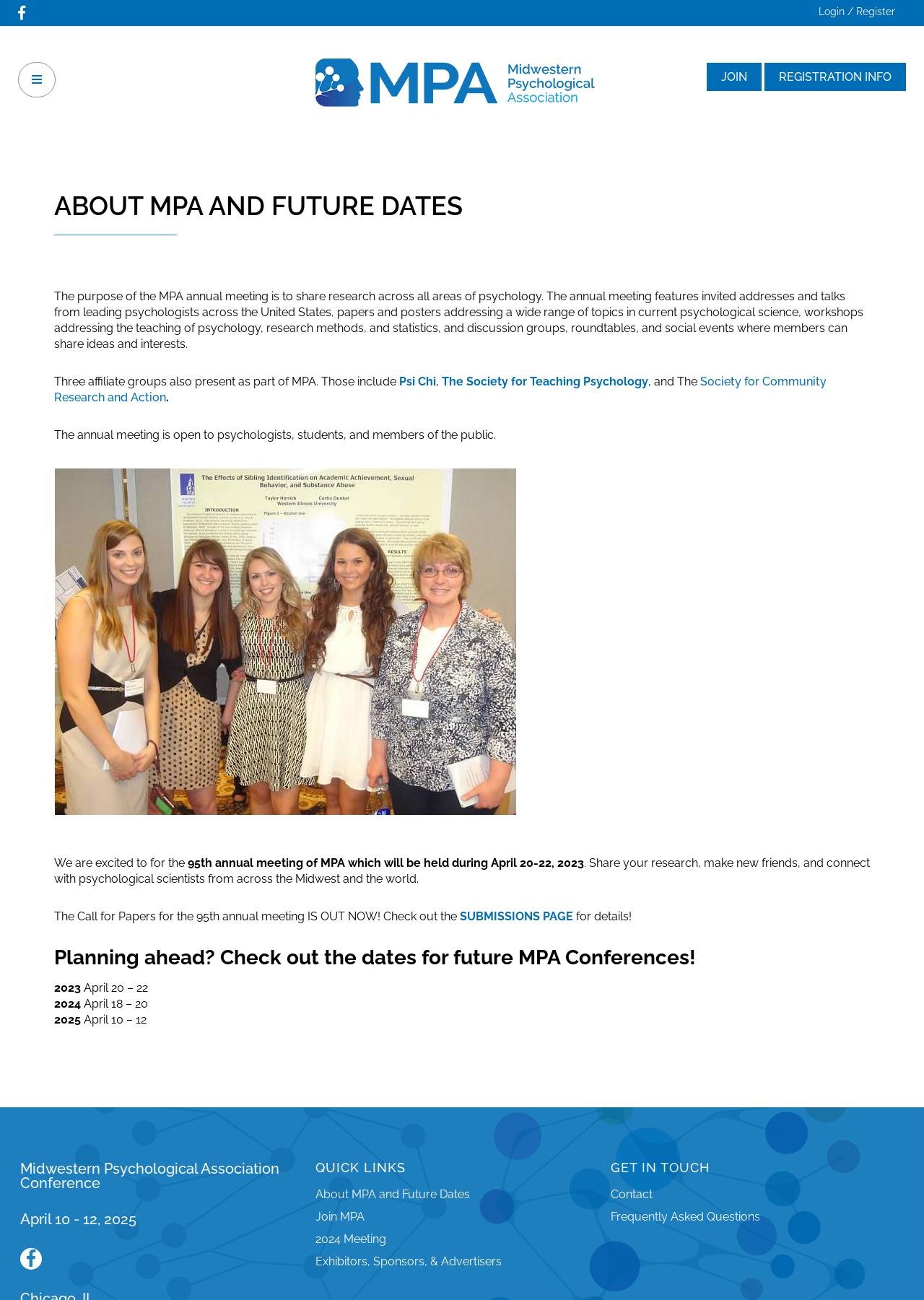Find the bounding box of the UI element described as: "Join". The bounding box coordinates should be given as four float values between 0 and 1, i.e., [left, top, right, bottom].

[0.765, 0.048, 0.824, 0.07]